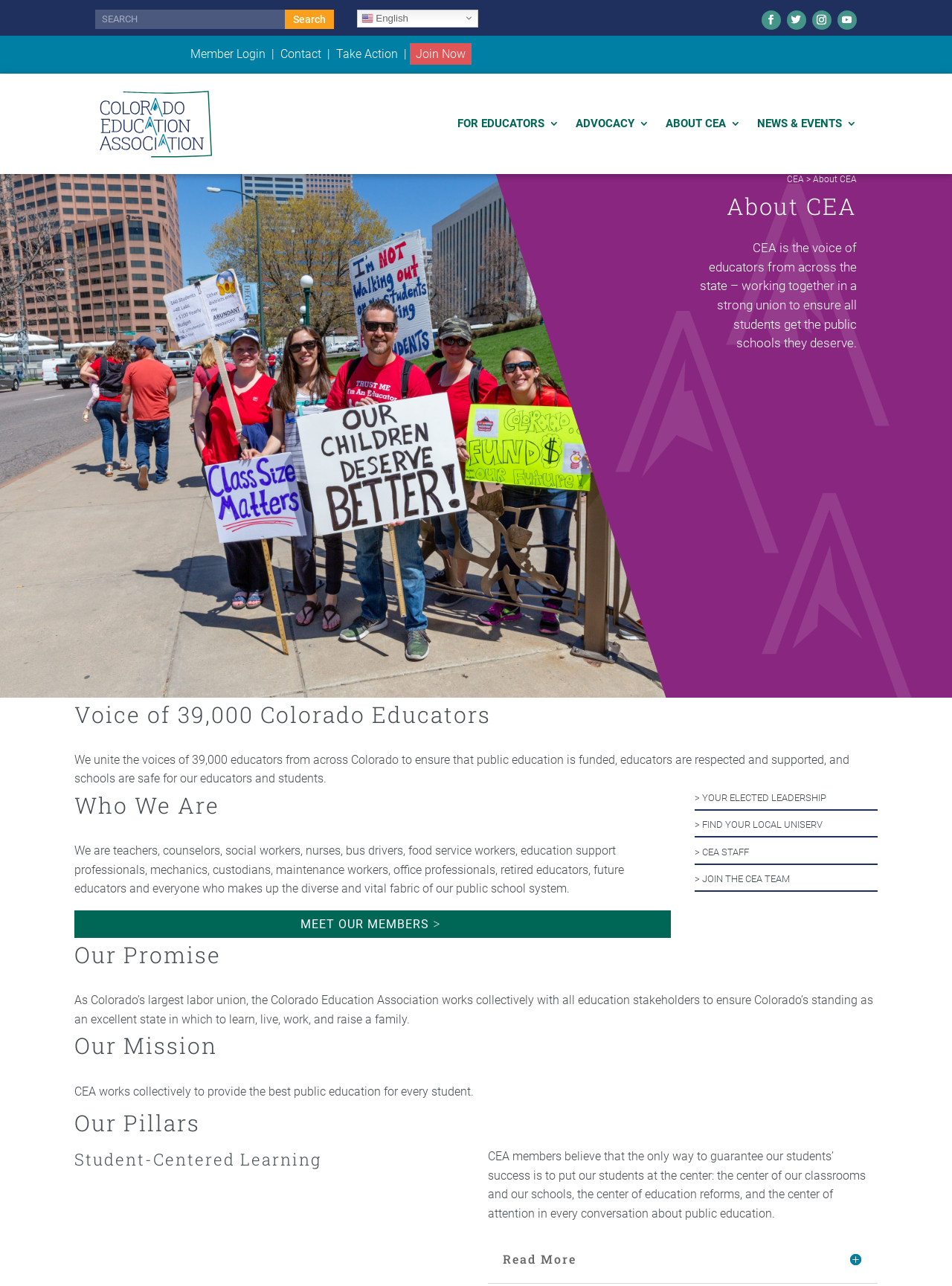Provide an in-depth caption for the contents of the webpage.

The webpage is about the Colorado Education Association (CEA), a union of educators working together to ensure all students receive a quality public education. At the top left, there is a search bar with a textbox and a search button. Next to it, there is a link to switch the language to English, accompanied by a small flag icon. On the top right, there are social media links and a member login link.

Below the top section, there is a navigation menu with links to "Take Action", "Join Now", "Contact", and other pages. Underneath the navigation menu, there is a large heading "About CEA" followed by a brief description of the organization's mission.

The main content of the page is divided into sections, each with a heading and a brief description. The sections include "Voice of 39,000 Colorado Educators", "Who We Are", "Our Promise", "Our Mission", and "Our Pillars". Each section provides more information about the CEA's goals, values, and mission.

There are also several calls-to-action, such as "MEET OUR MEMBERS >", "> YOUR ELECTED LEADERSHIP", and "> JOIN THE CEA TEAM", which encourage visitors to learn more about the organization and get involved. At the bottom of the page, there is a "Read More" button with an arrow icon.